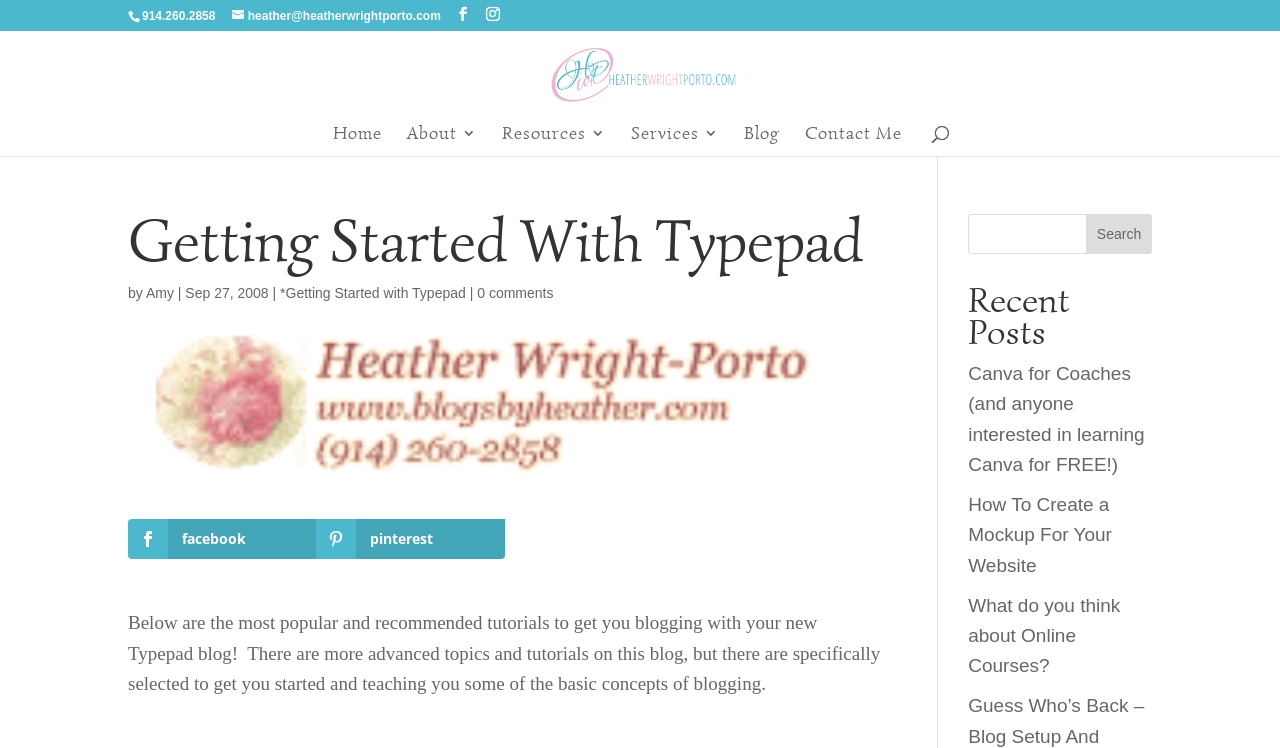Determine and generate the text content of the webpage's headline.

Getting Started With Typepad